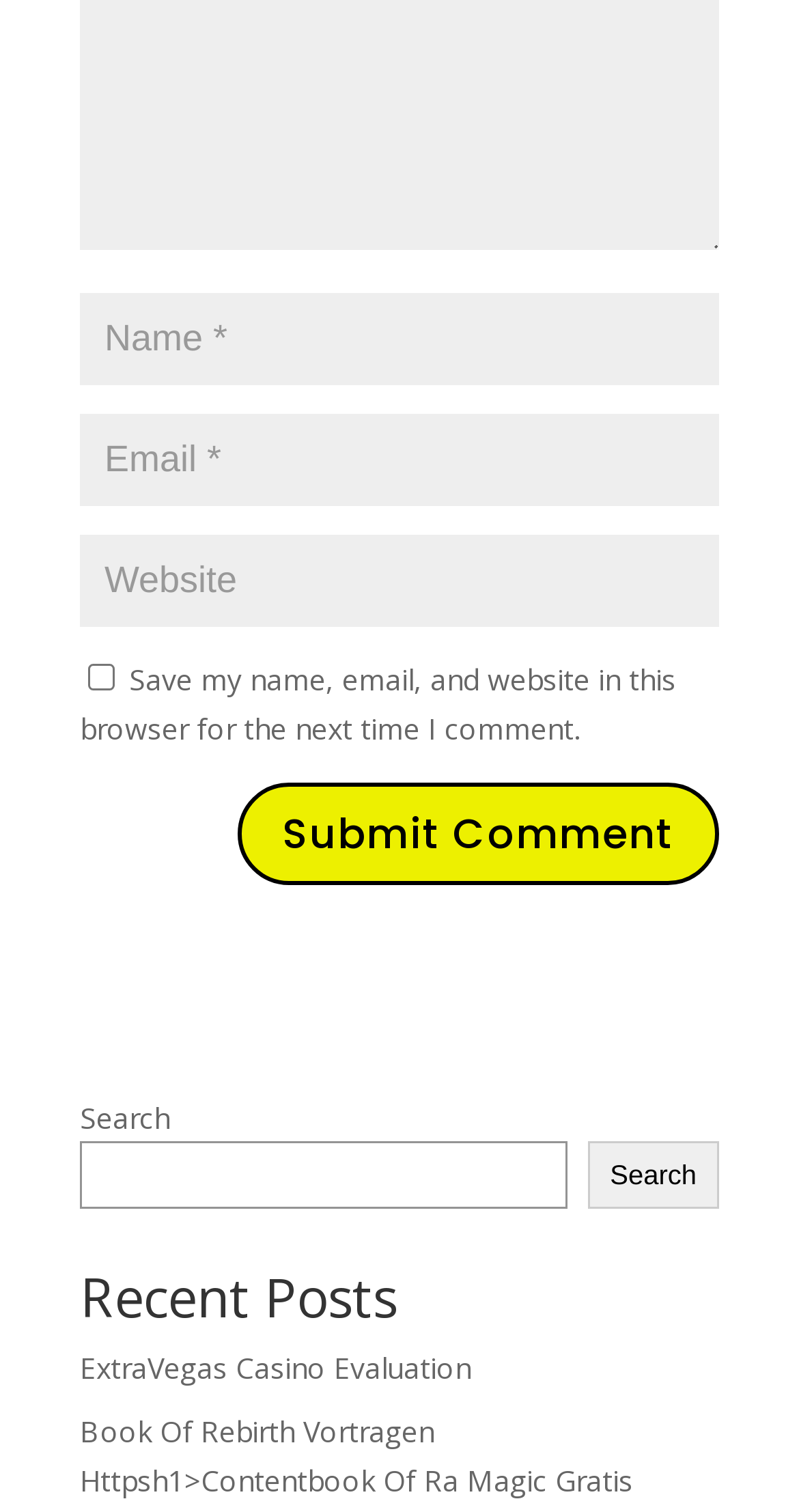Please determine the bounding box coordinates for the UI element described as: "input value="Name *" name="author"".

[0.1, 0.205, 0.9, 0.266]